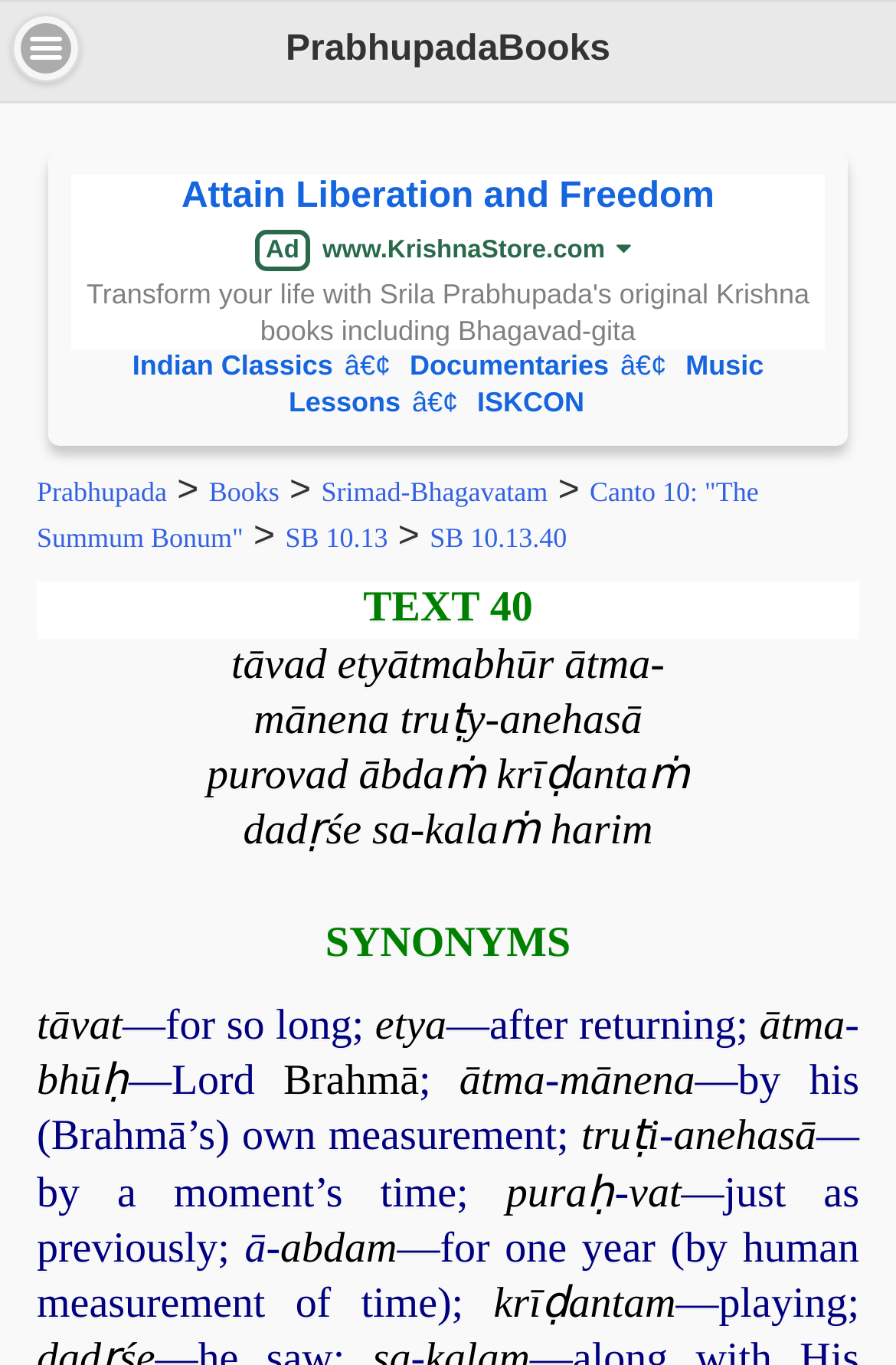Extract the bounding box coordinates of the UI element described: "Indian Classics". Provide the coordinates in the format [left, top, right, bottom] with values ranging from 0 to 1.

[0.148, 0.257, 0.372, 0.28]